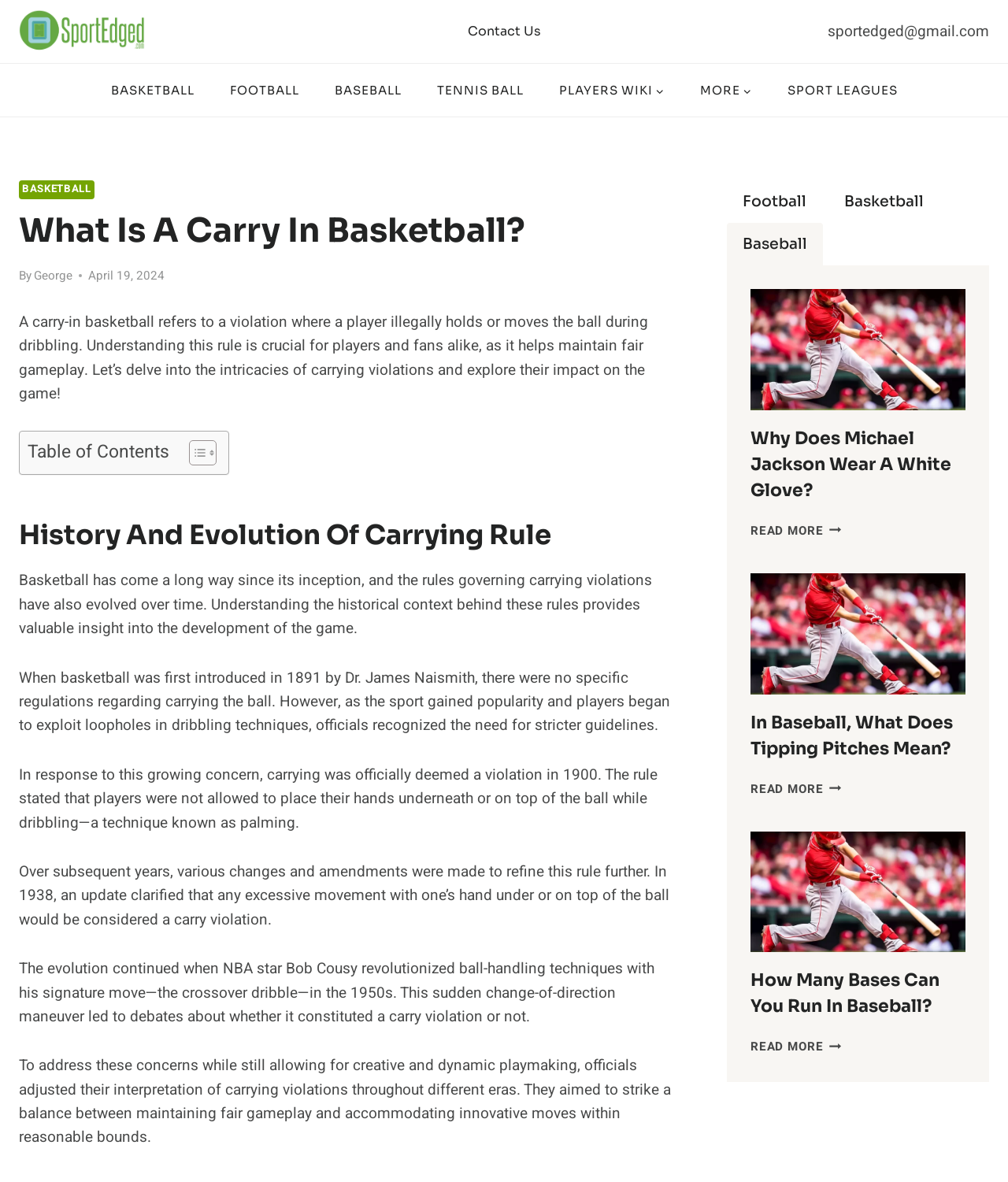Please find the top heading of the webpage and generate its text.

What Is A Carry In Basketball?